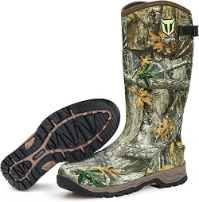Reply to the question below using a single word or brief phrase:
What type of terrain are the boots suitable for?

Various terrains